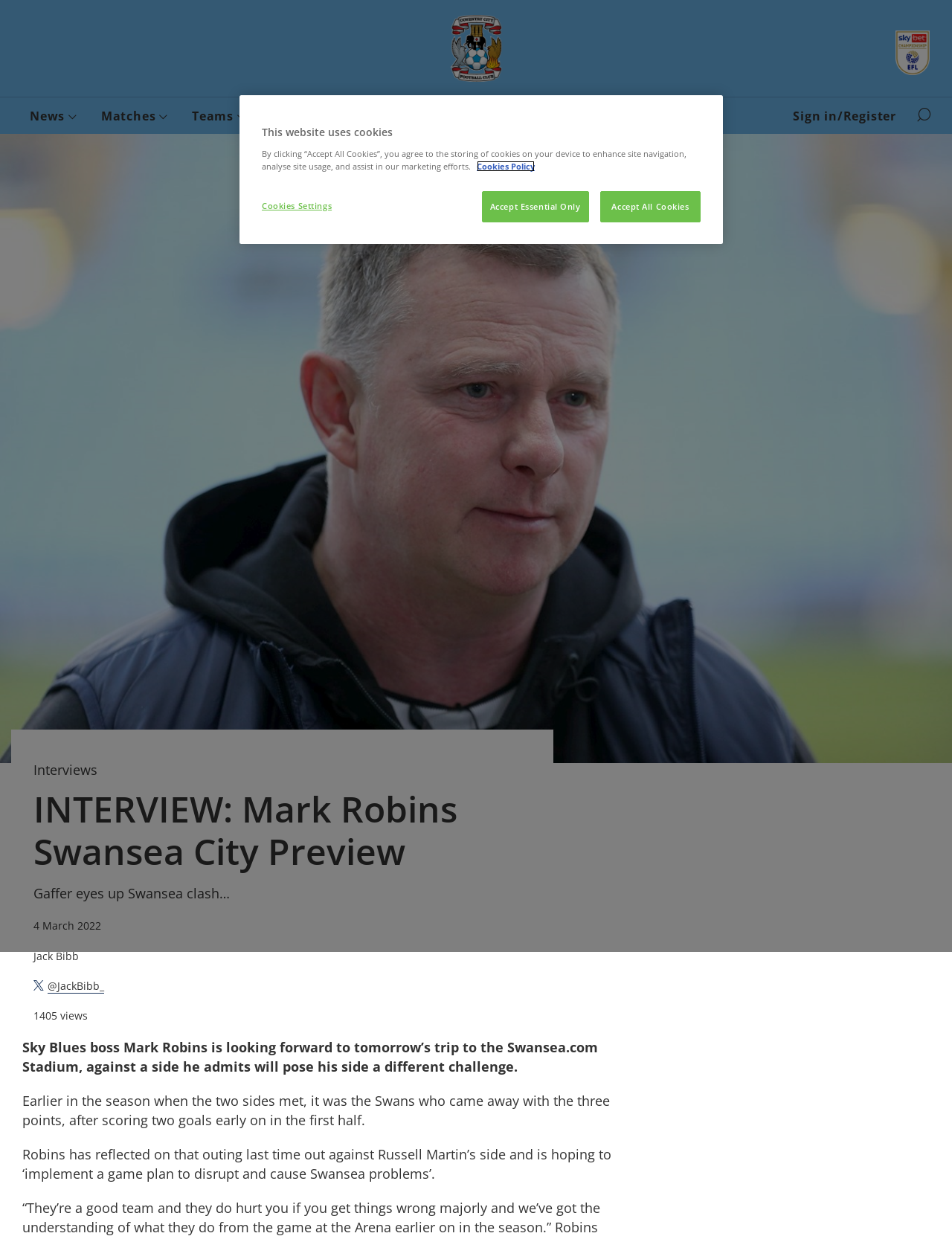Locate the bounding box coordinates of the element that needs to be clicked to carry out the instruction: "Click the Coventry City badge". The coordinates should be given as four float numbers ranging from 0 to 1, i.e., [left, top, right, bottom].

[0.465, 0.012, 0.535, 0.066]